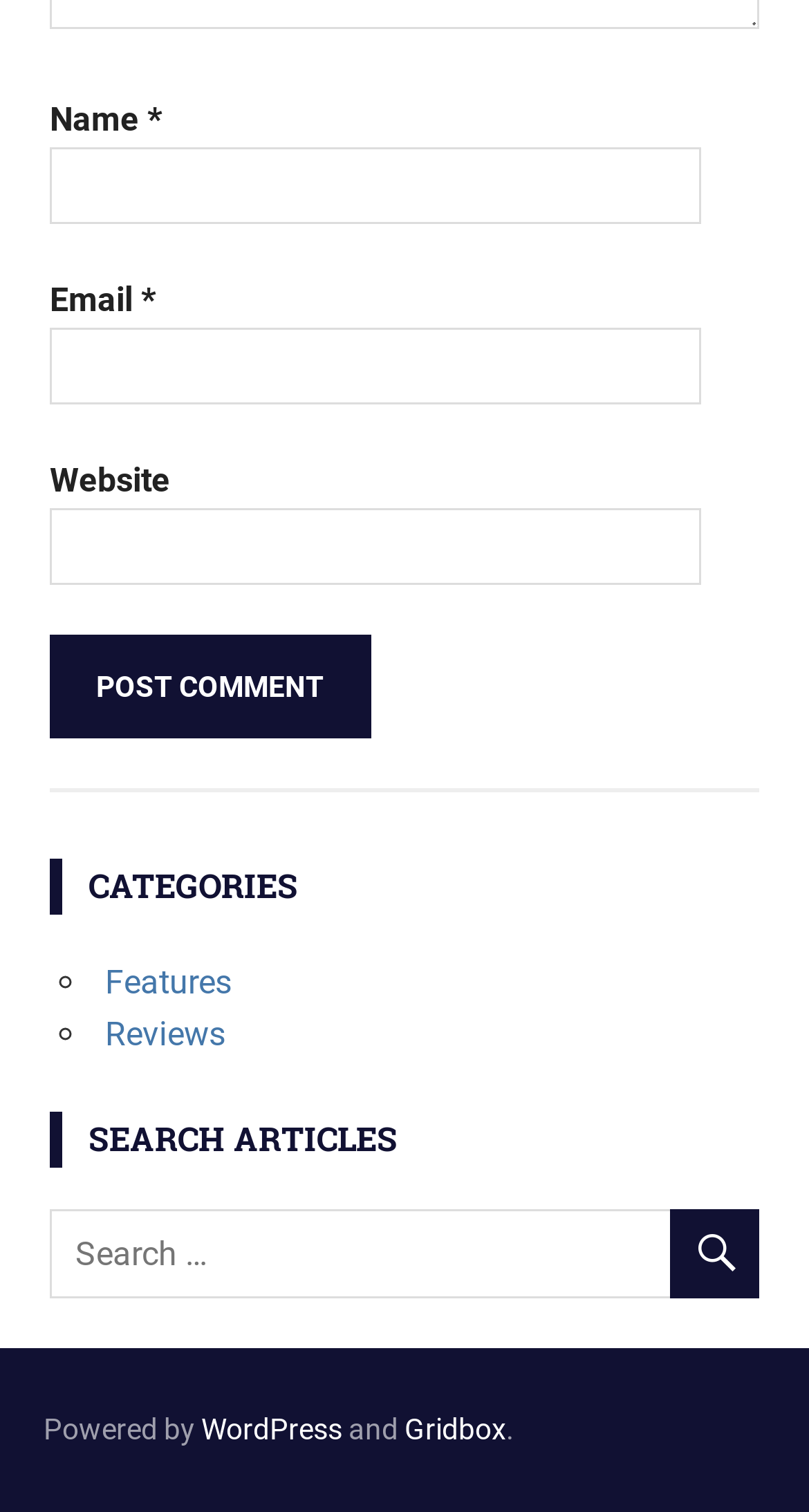What platform is the website powered by?
Answer the question using a single word or phrase, according to the image.

WordPress and Gridbox